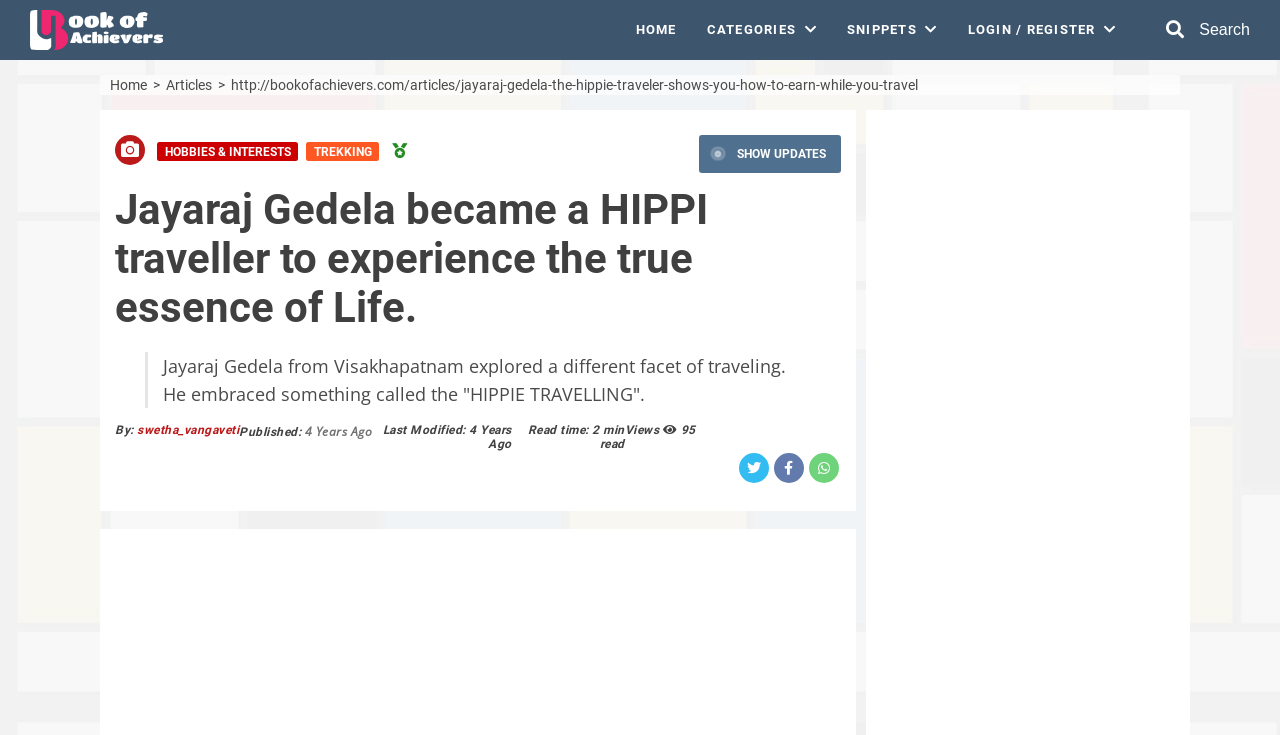Generate a thorough caption that explains the contents of the webpage.

The webpage is about Jayaraj Gedela, a hippie traveler from Visakhapatnam, who has explored a different facet of traveling. At the top left corner, there is a desktop logo, and next to it, there are navigation links, including "HOME", "CATEGORIES", "SNIPPETS", and "LOGIN/REGISTER". On the top right corner, there is a search button with a magnifying glass icon.

Below the navigation links, there is a secondary navigation menu with links to "Home", "Articles", and a specific article about Jayaraj Gedela. The article title is "Jayaraj Gedela became a HIPPI traveller to experience the true essence of Life." and it has a brief summary that reads "Jayaraj Gedela from Visakhapatnam explored a different facet of traveling. He embraced something called the "HIPPIE TRAVELLING"".

To the right of the article title, there are links to "HOBBIES & INTERESTS" and "TREKKING", as well as a "Verified Profile" badge. Below the article summary, there is a "SHOW UPDATES" button.

The main content of the webpage is the article about Jayaraj Gedela, which is divided into sections. The article has a byline that reads "By: swetha_vangaveti" and a publication date that reads "4 Years Ago". There is also information about the last modification date, read time, and views, which is 95.

At the bottom of the article, there are social media sharing links, and below that, there is an advertisement iframe that takes up most of the bottom half of the webpage.